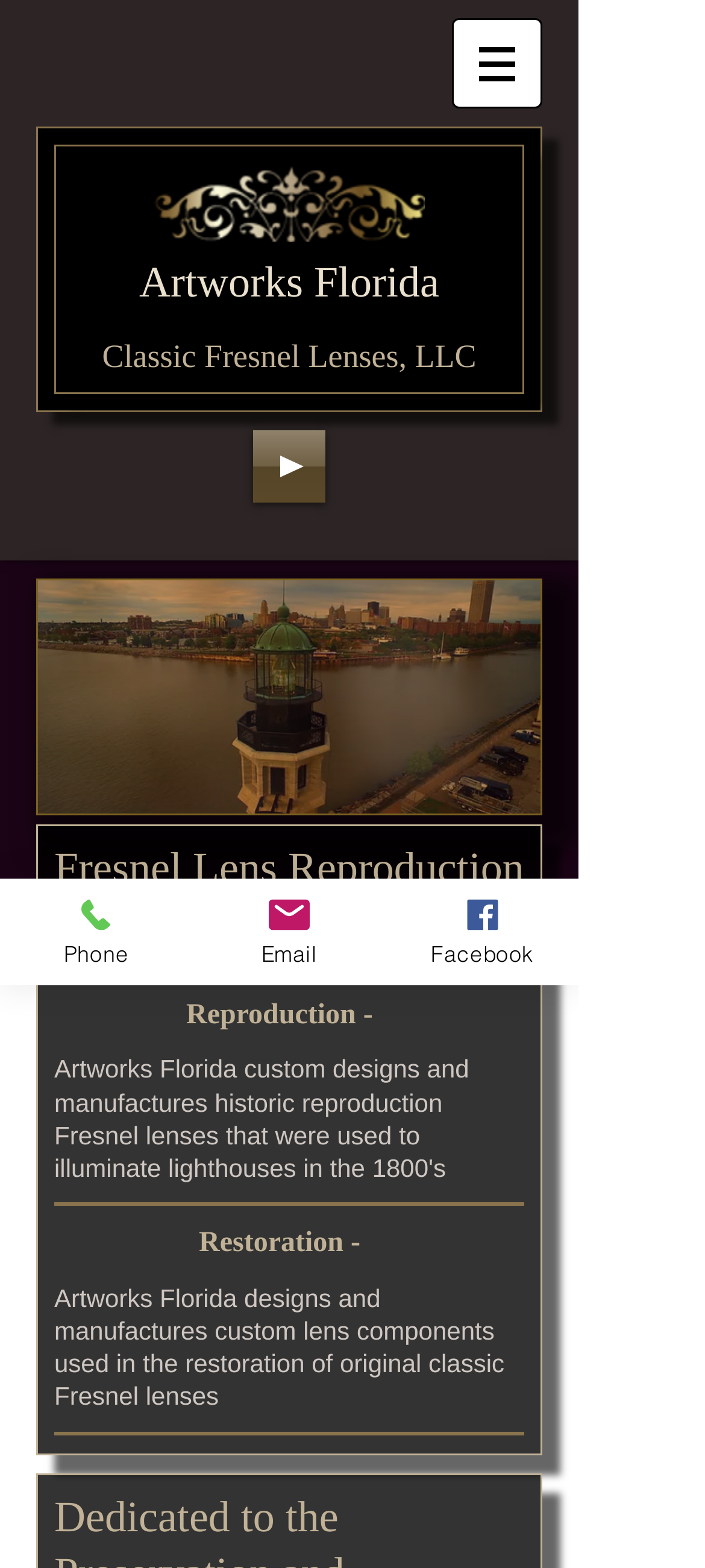Reply to the question with a single word or phrase:
How many contact methods are there?

3